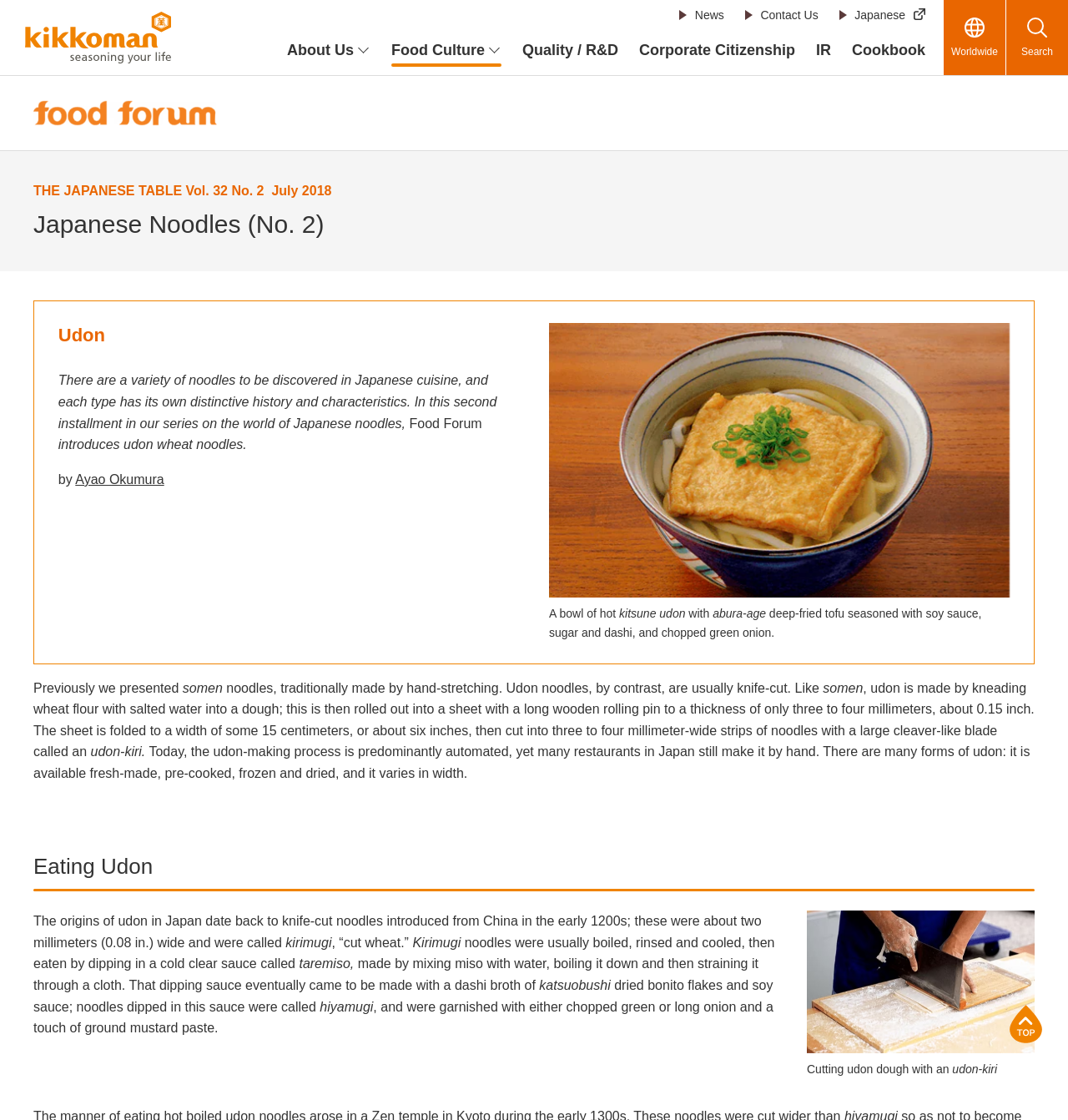Please specify the bounding box coordinates of the clickable section necessary to execute the following command: "Search for something".

[0.942, 0.0, 1.0, 0.067]